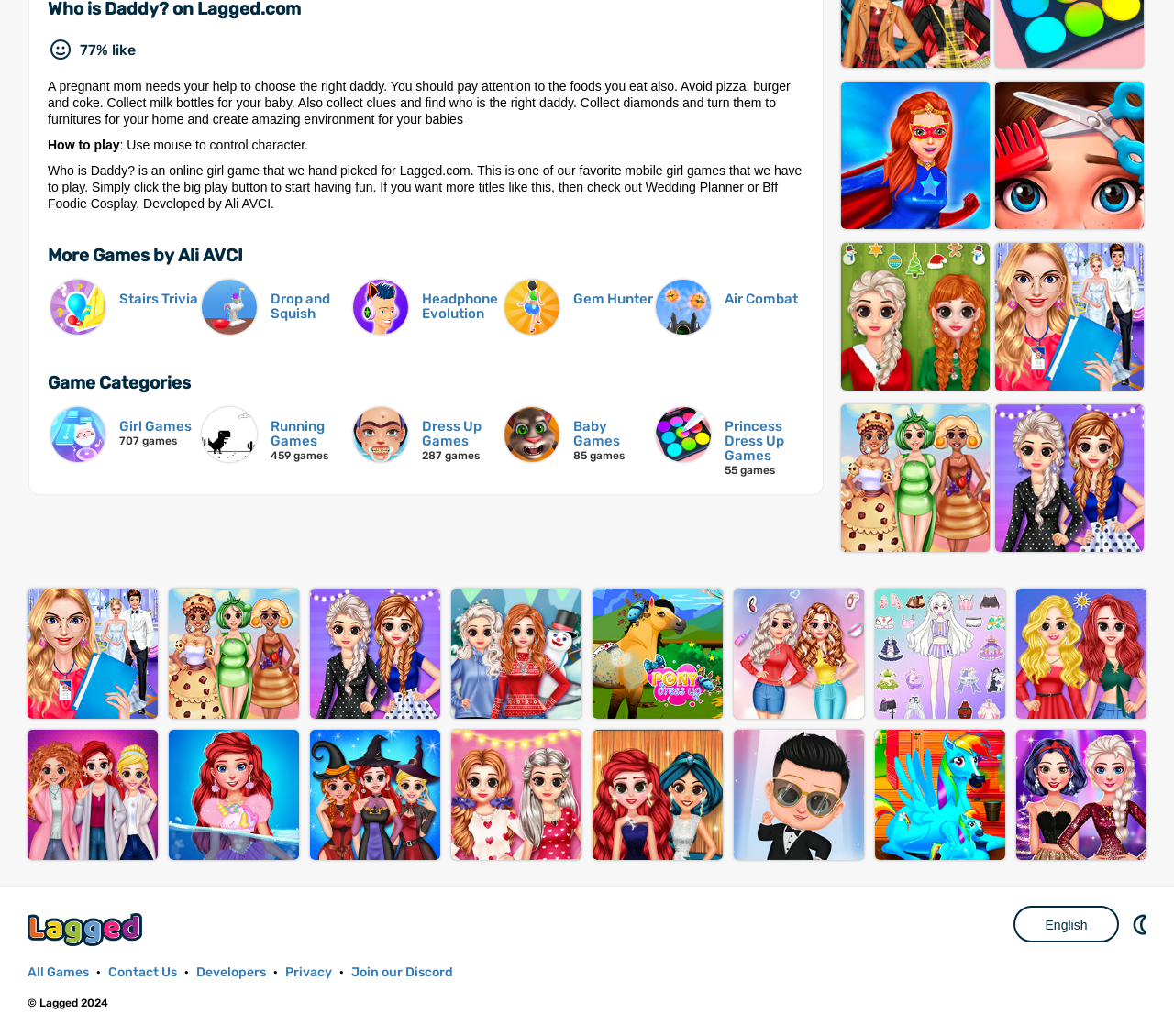Identify the bounding box coordinates for the UI element described by the following text: "English". Provide the coordinates as four float numbers between 0 and 1, in the format [left, top, right, bottom].

[0.863, 0.875, 0.953, 0.91]